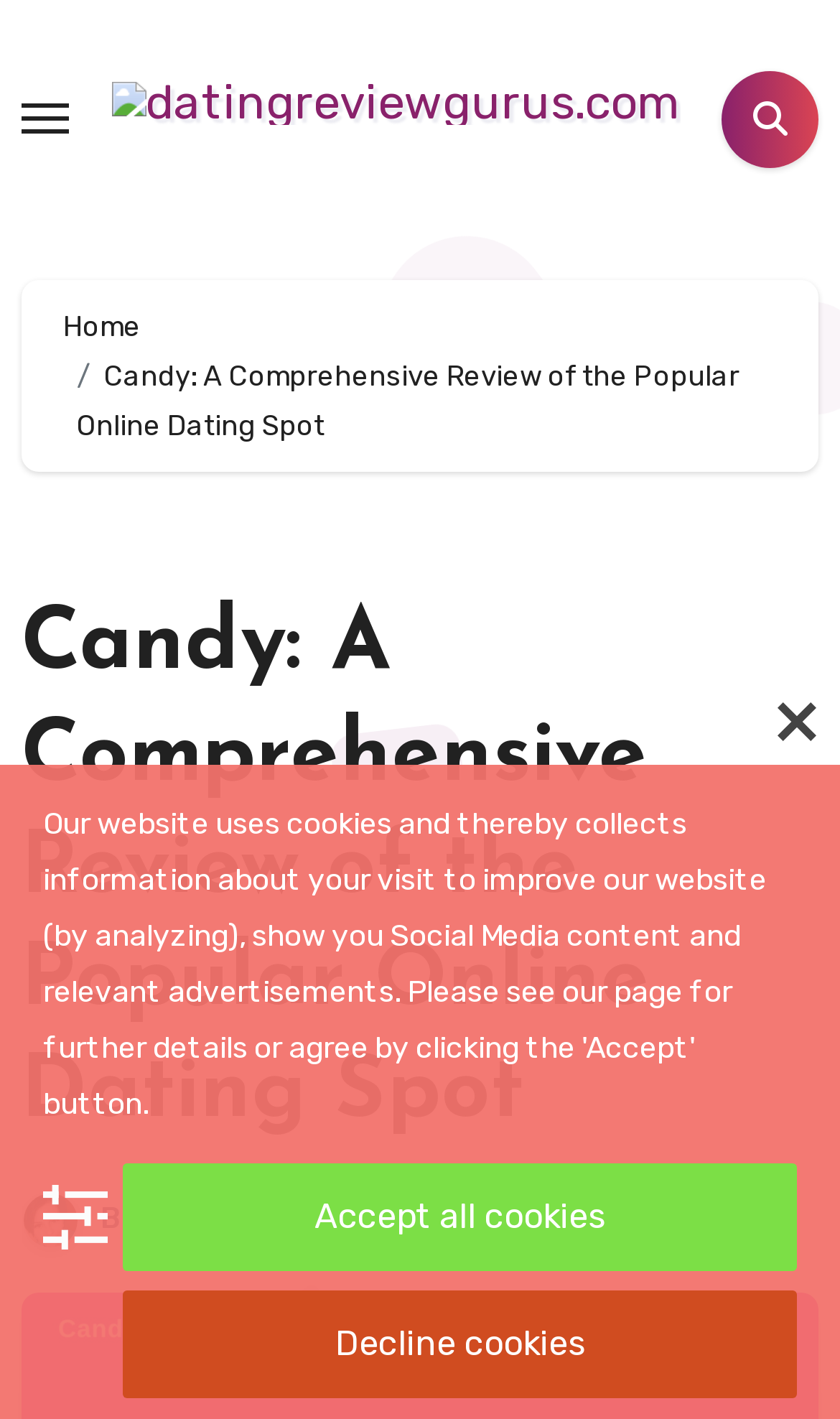Mark the bounding box of the element that matches the following description: "Home".

[0.075, 0.218, 0.167, 0.241]